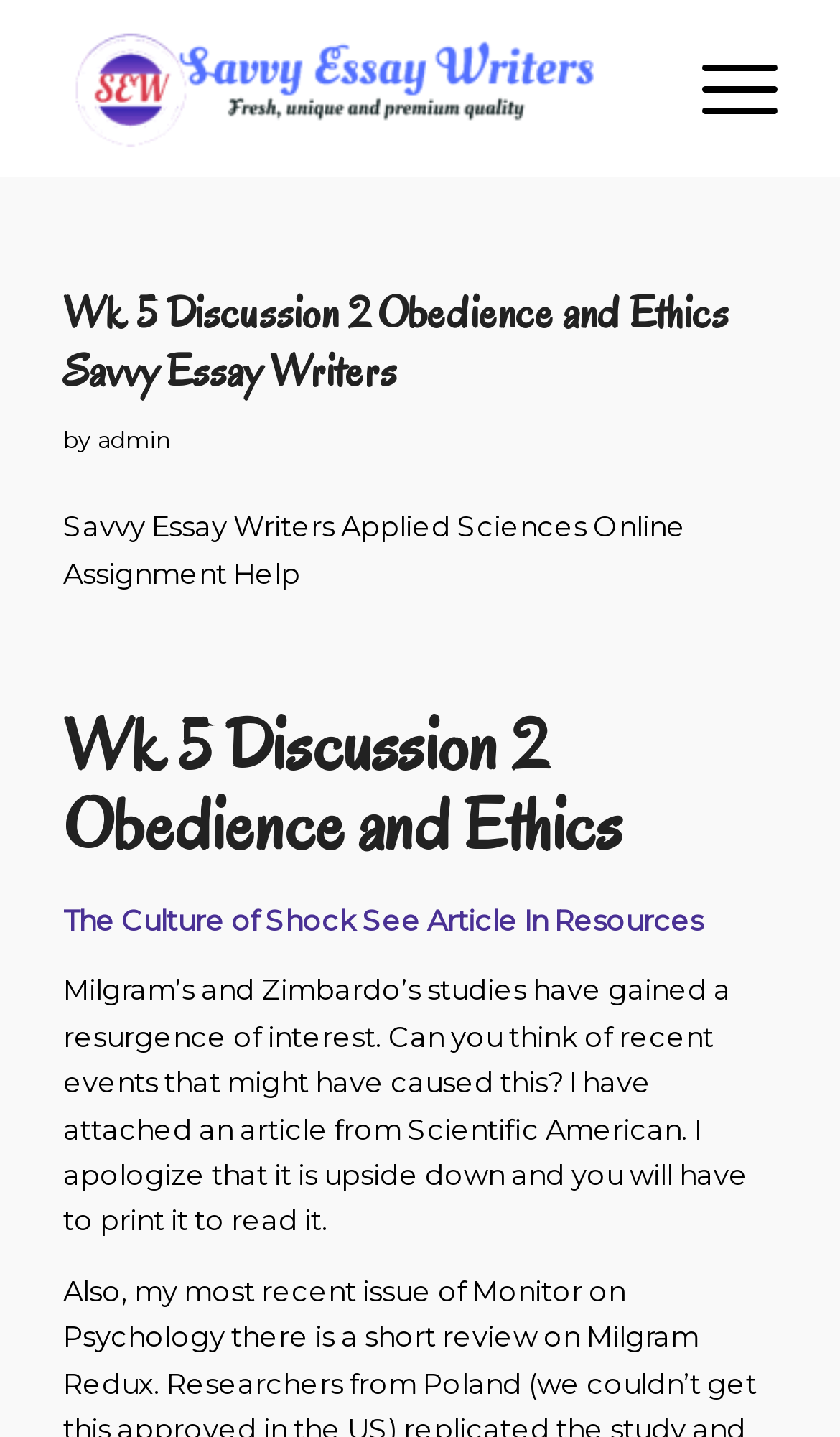Identify the bounding box for the UI element described as: "admin". The coordinates should be four float numbers between 0 and 1, i.e., [left, top, right, bottom].

[0.116, 0.296, 0.203, 0.316]